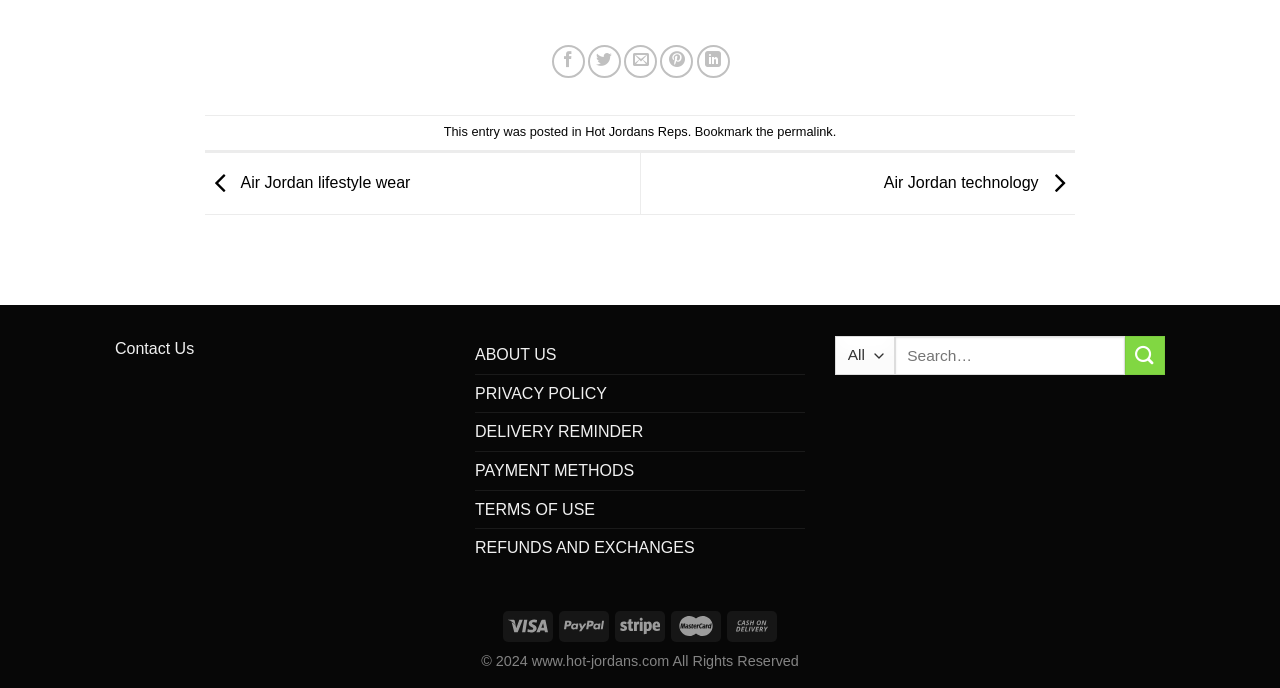How many images are at the bottom?
Please elaborate on the answer to the question with detailed information.

There are five images located at the bottom of the webpage, which are likely related to the content of the post or the website in general. These images do not have any descriptive text, but they appear to be decorative or illustrative in nature.